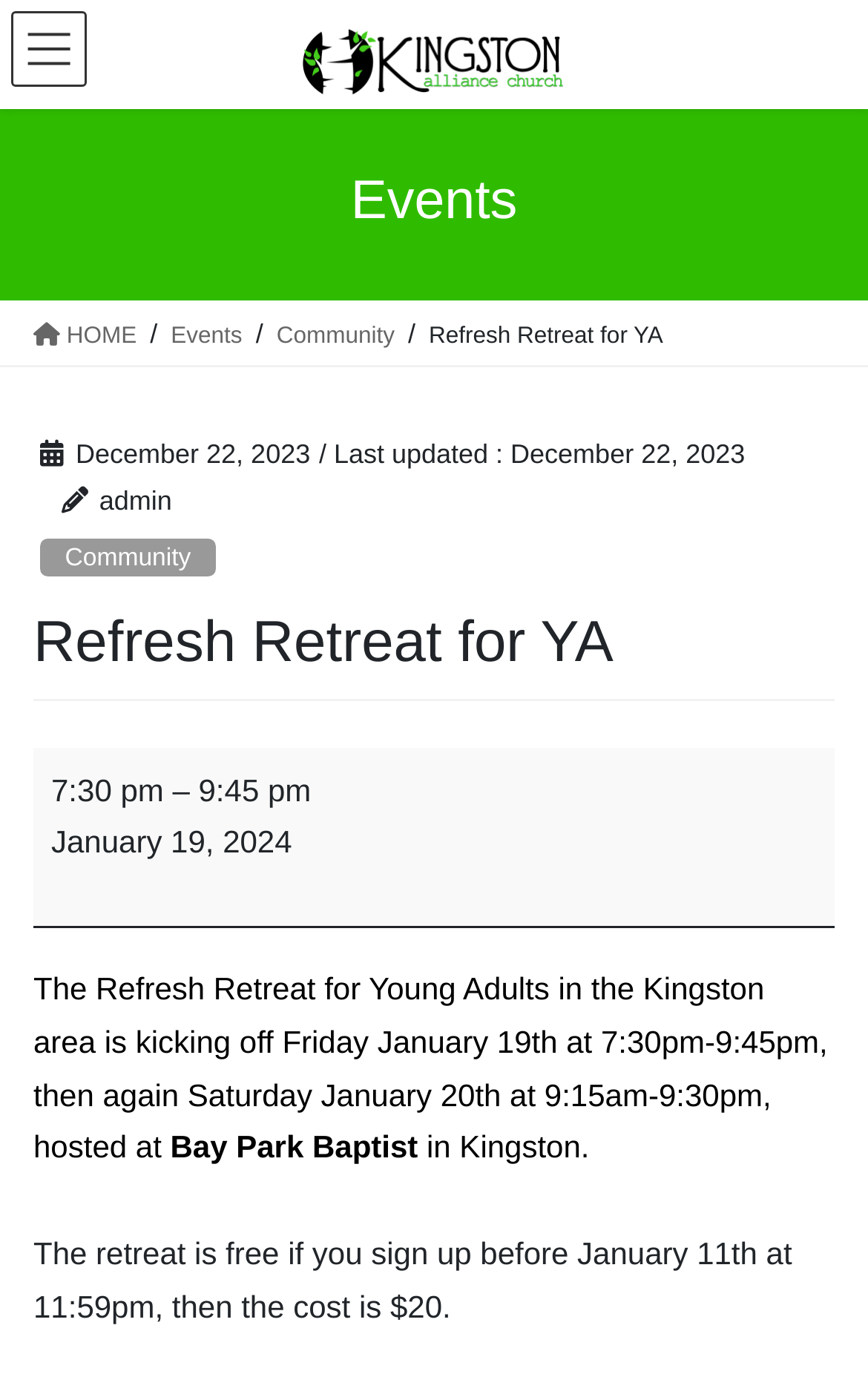What is the date of the Refresh Retreat for YA?
Please use the image to provide a one-word or short phrase answer.

January 19, 2024